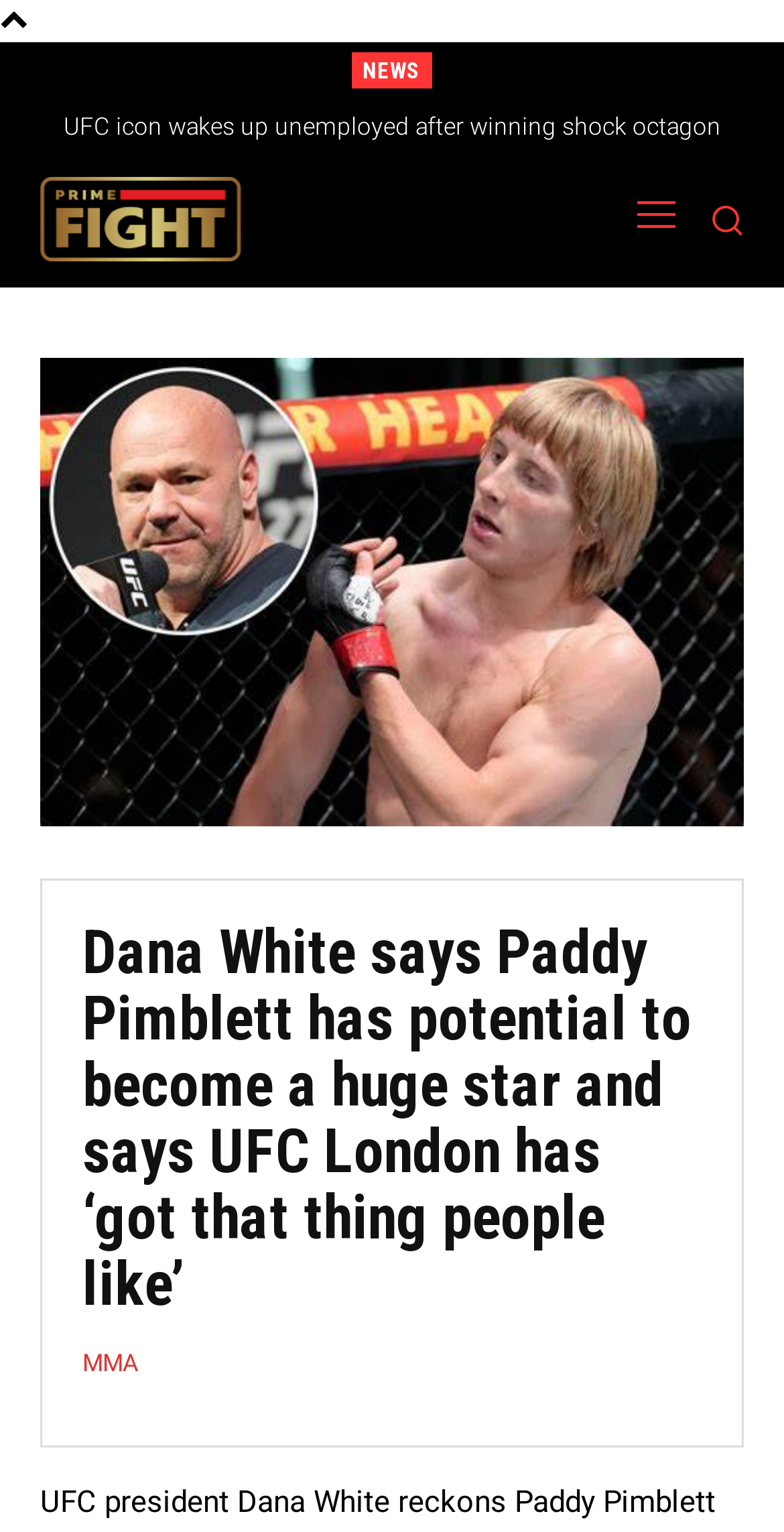Identify the bounding box coordinates for the UI element described as follows: MMA. Use the format (top-left x, top-left y, bottom-right x, bottom-right y) and ensure all values are floating point numbers between 0 and 1.

[0.105, 0.882, 0.177, 0.898]